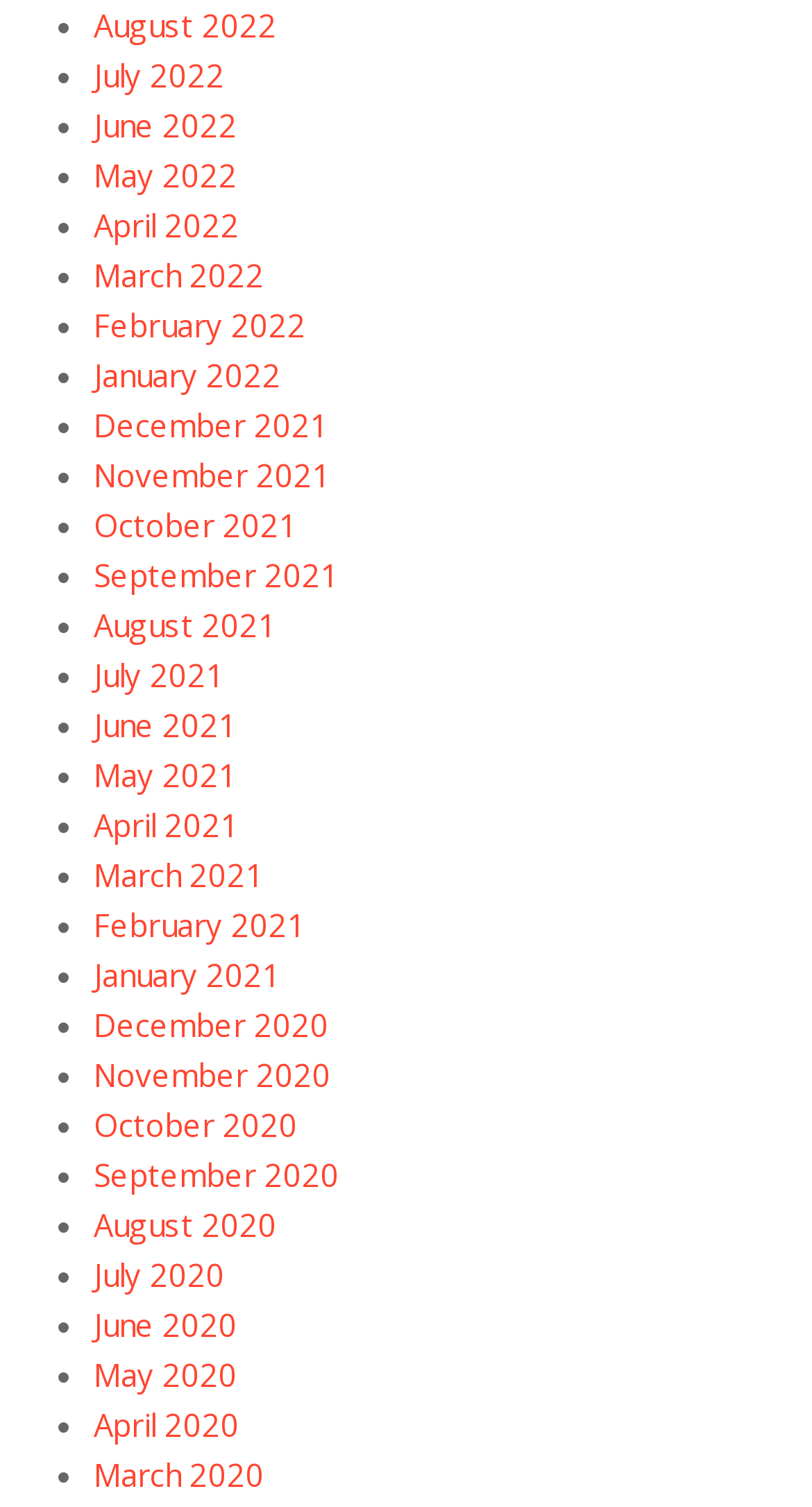Identify the bounding box coordinates of the section to be clicked to complete the task described by the following instruction: "View August 2022". The coordinates should be four float numbers between 0 and 1, formatted as [left, top, right, bottom].

[0.115, 0.003, 0.341, 0.031]